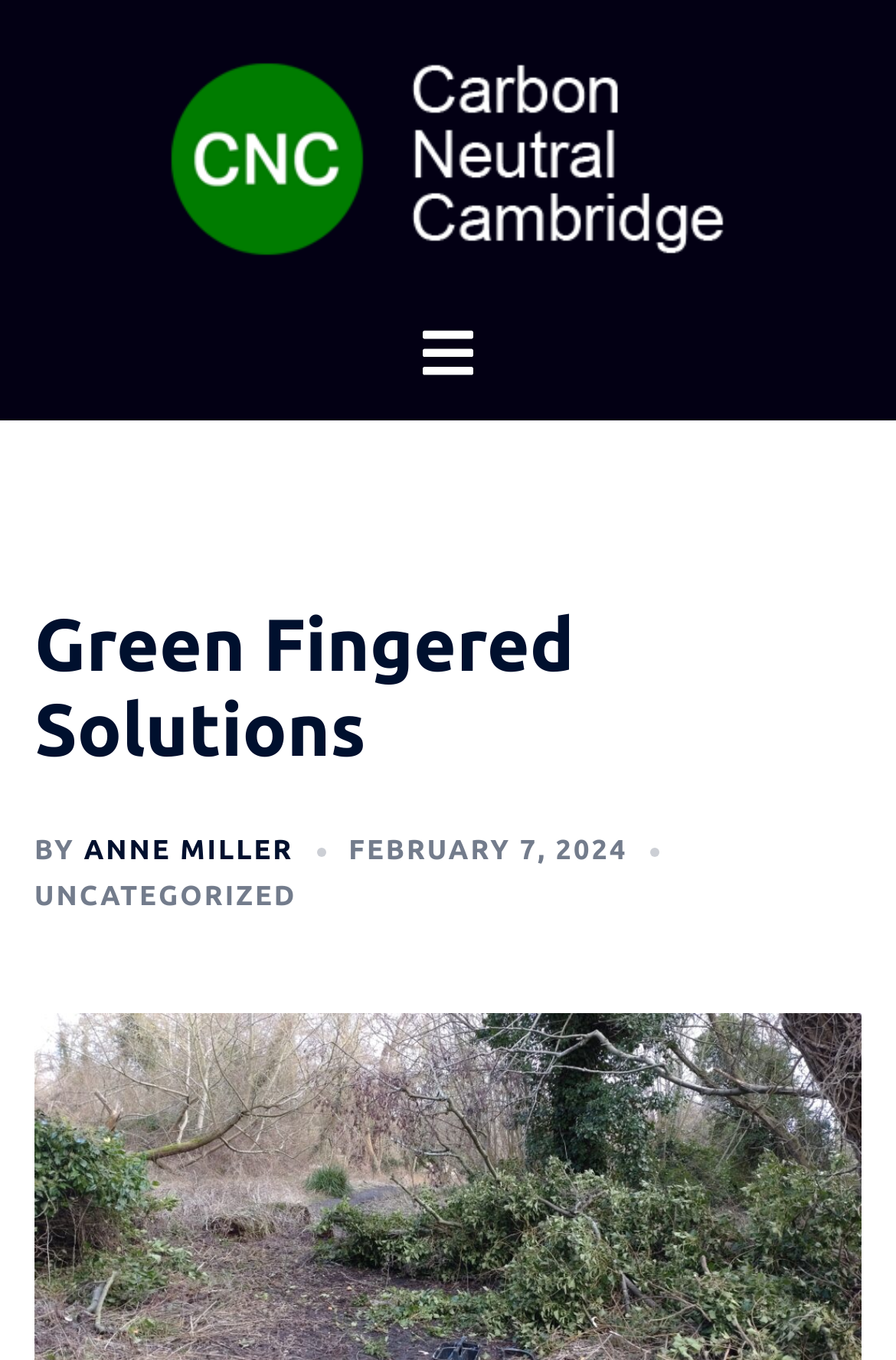Give a one-word or phrase response to the following question: What is the date of the article?

FEBRUARY 7, 2024